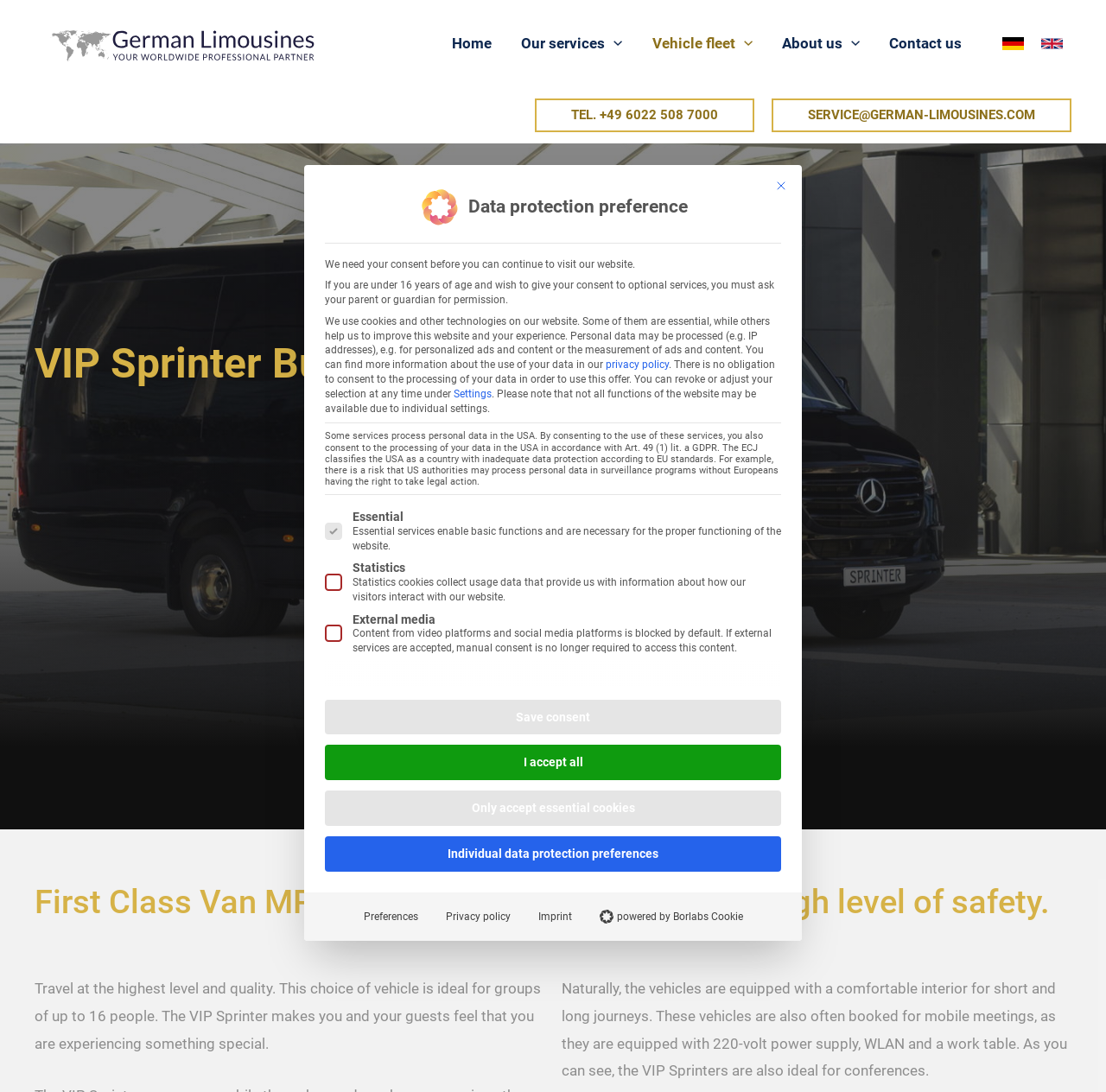What is the purpose of the 'Data protection preference' dialog?
Please use the image to provide an in-depth answer to the question.

The 'Data protection preference' dialog is a modal window that appears on the webpage, and its purpose is to obtain user consent for the use of cookies and other technologies on the website, as described in the paragraph element within the dialog.